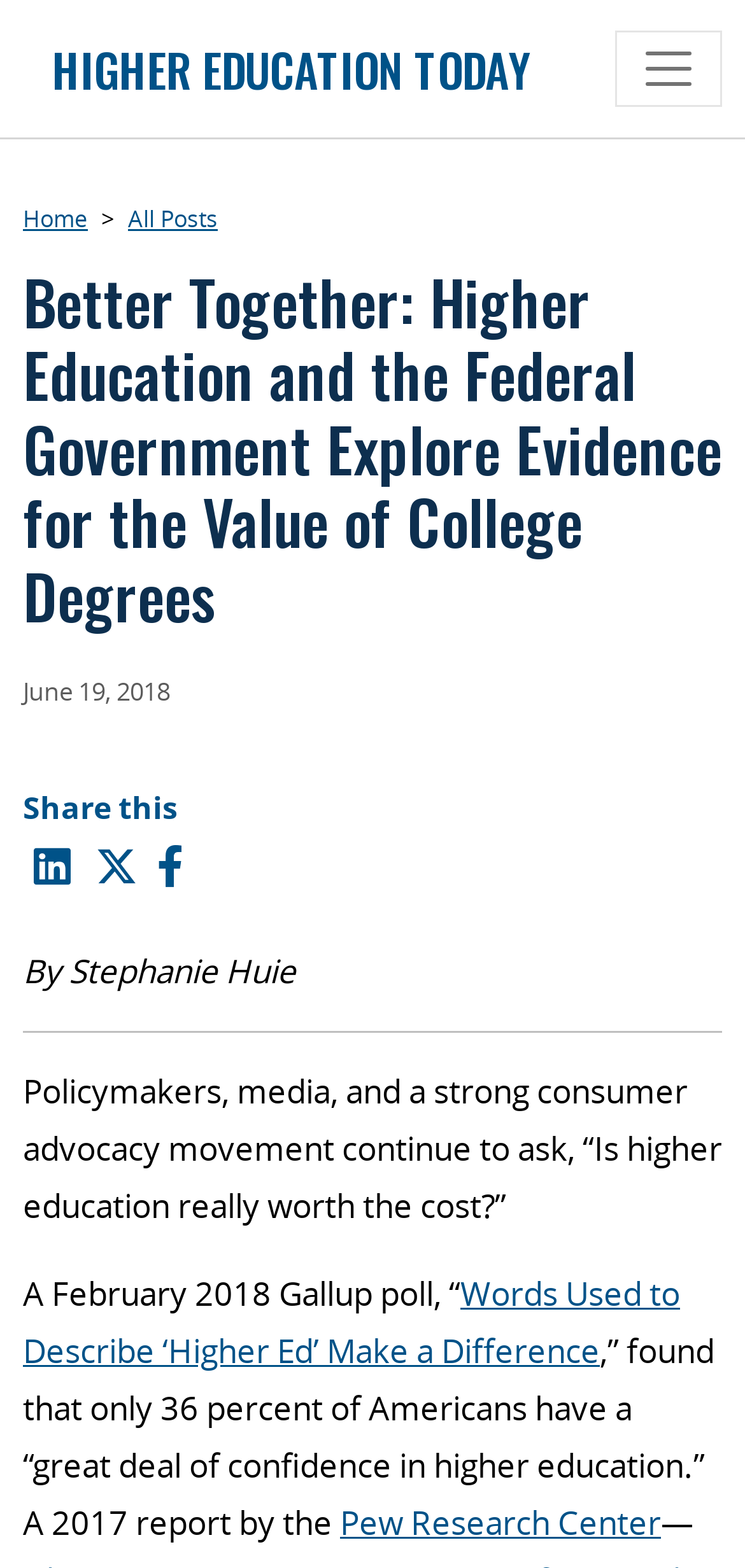Identify the bounding box coordinates of the region that needs to be clicked to carry out this instruction: "Share this on LinkedIn". Provide these coordinates as four float numbers ranging from 0 to 1, i.e., [left, top, right, bottom].

[0.045, 0.533, 0.094, 0.57]